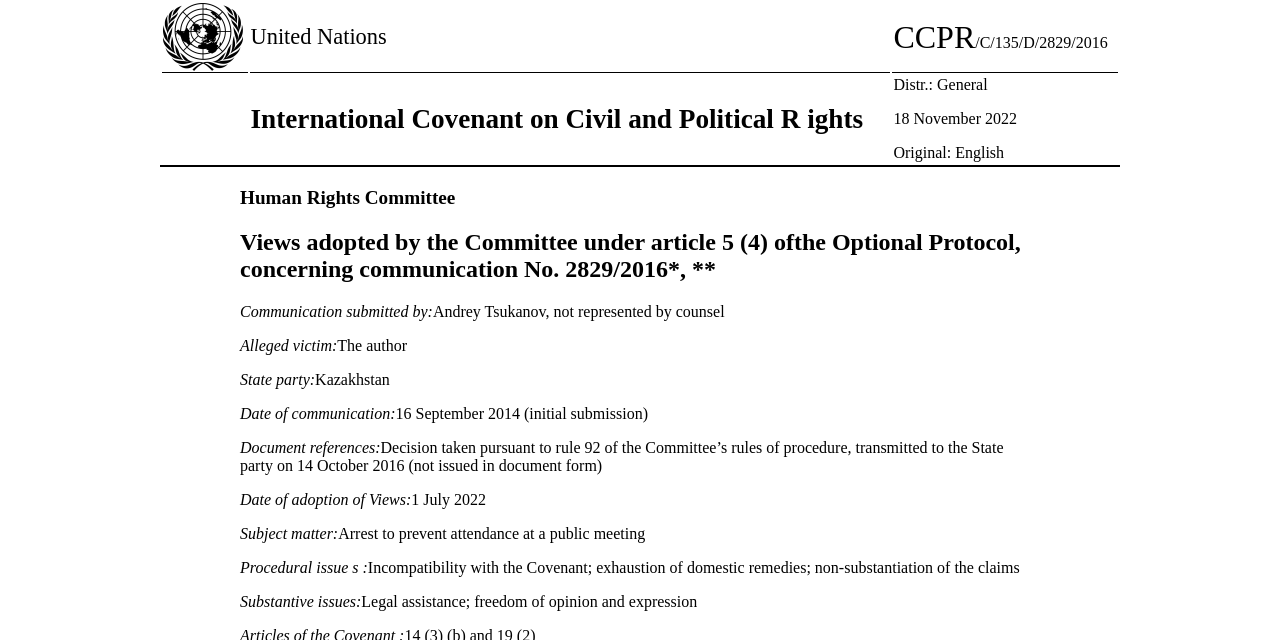What is the date of adoption of Views?
Answer the question based on the image using a single word or a brief phrase.

1 July 2022